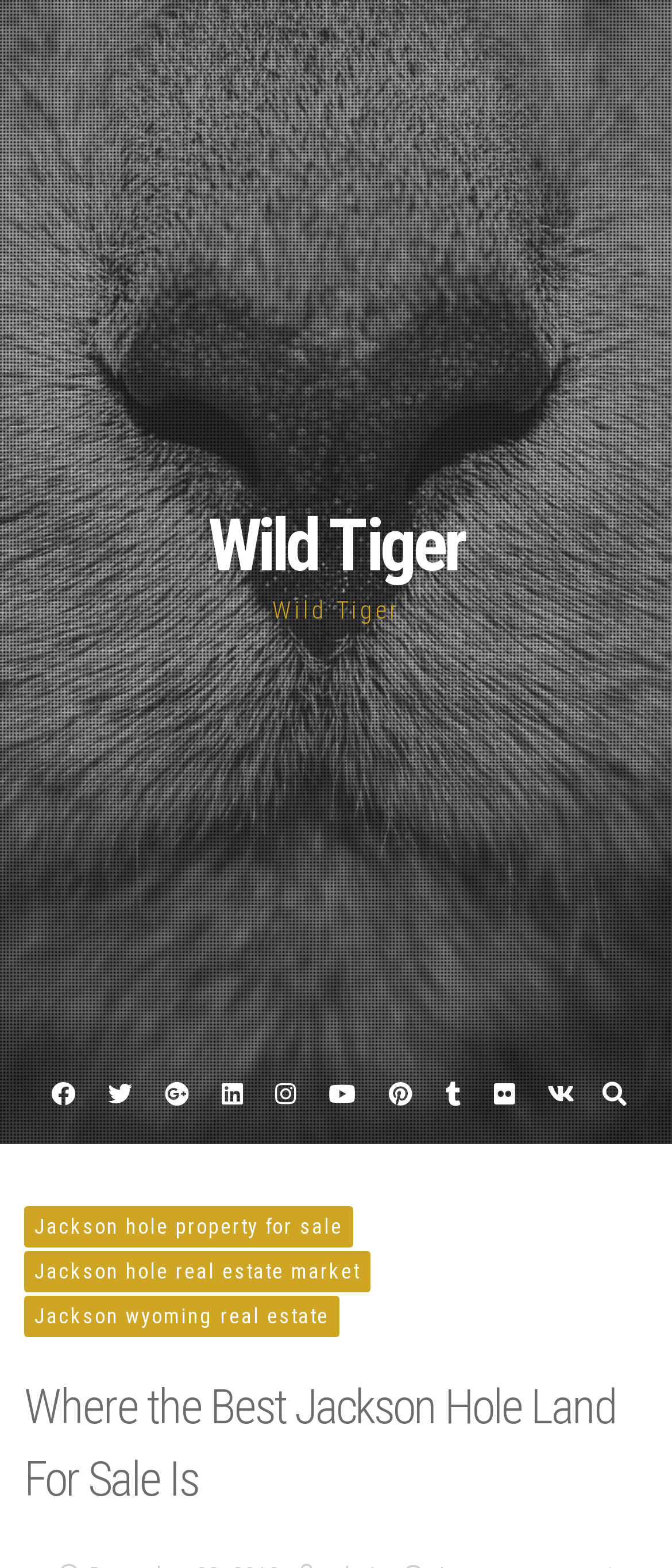Answer the following in one word or a short phrase: 
What is the location being referred to?

Jackson Hole, Wyoming